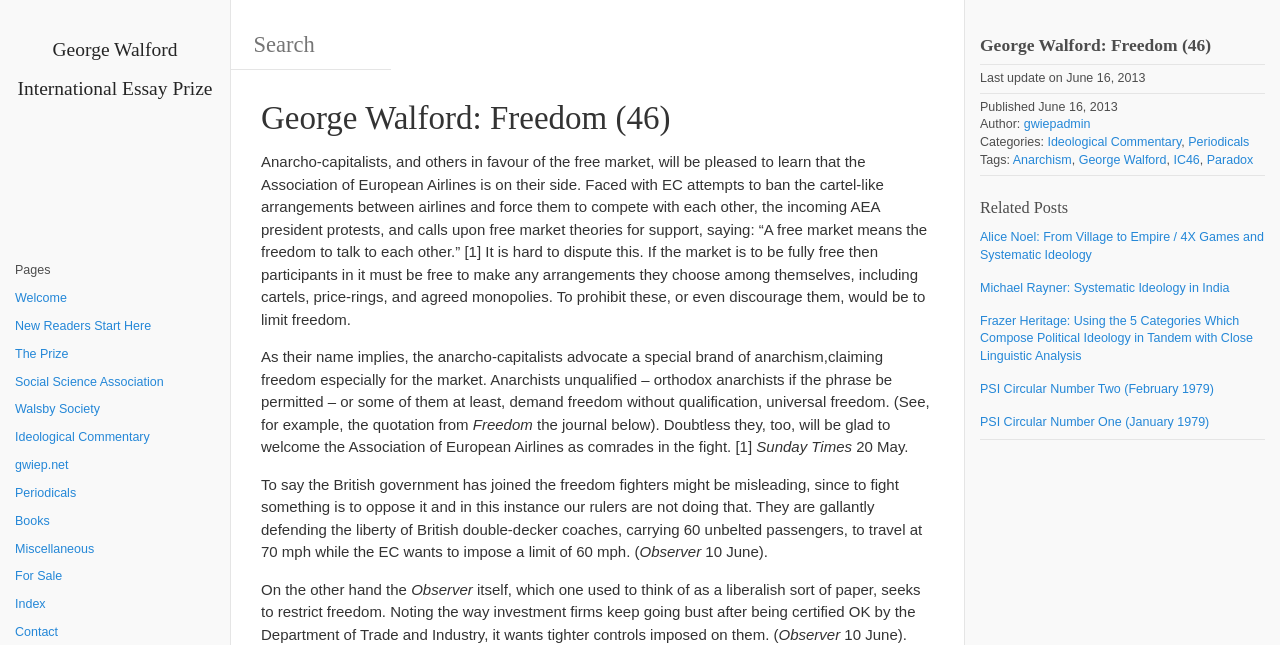Determine the bounding box coordinates of the element's region needed to click to follow the instruction: "Search for something". Provide these coordinates as four float numbers between 0 and 1, formatted as [left, top, right, bottom].

[0.18, 0.031, 0.305, 0.109]